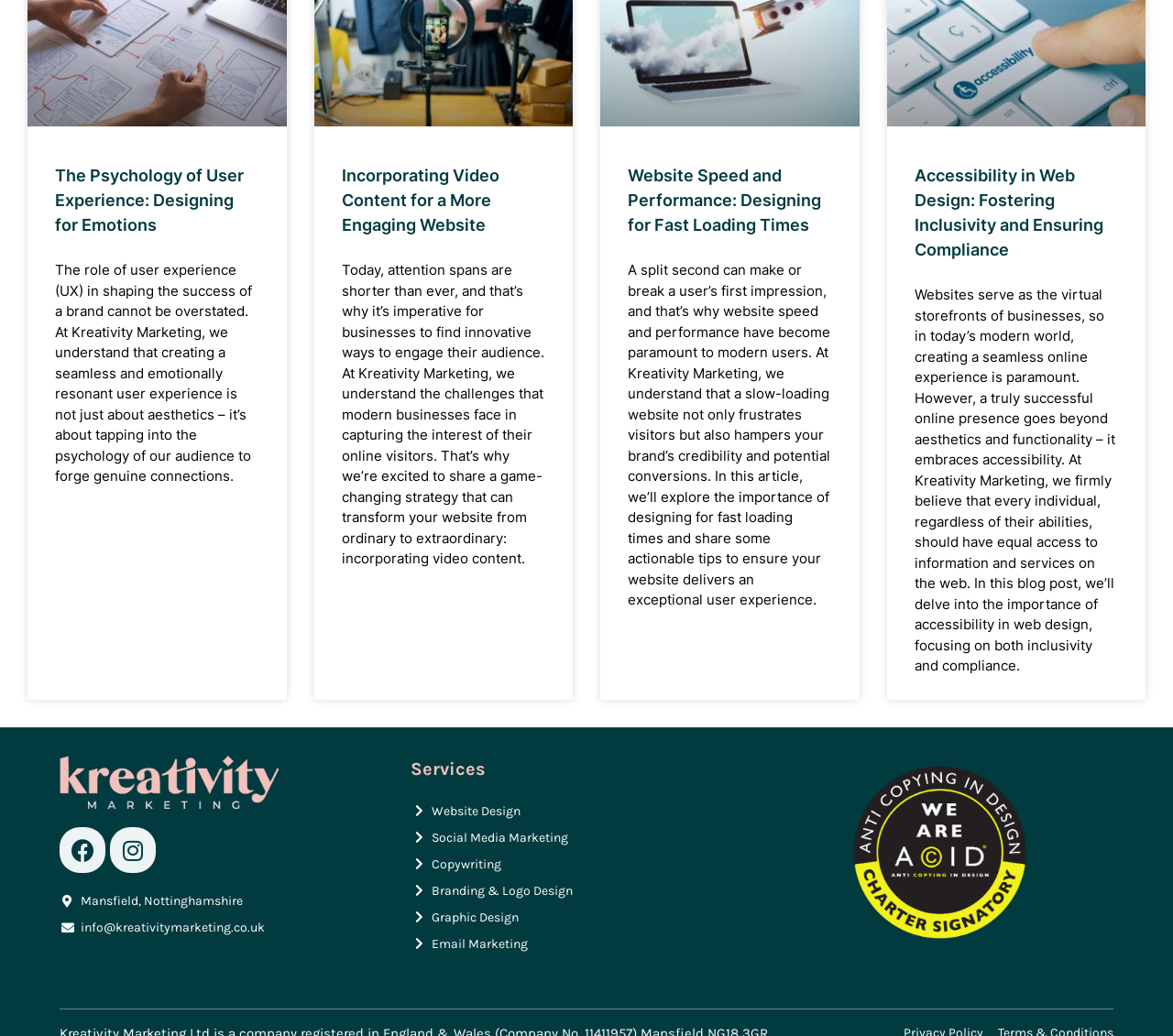Please determine the bounding box coordinates of the element's region to click in order to carry out the following instruction: "visit Cancer Cachexia Conference website". The coordinates should be four float numbers between 0 and 1, i.e., [left, top, right, bottom].

None